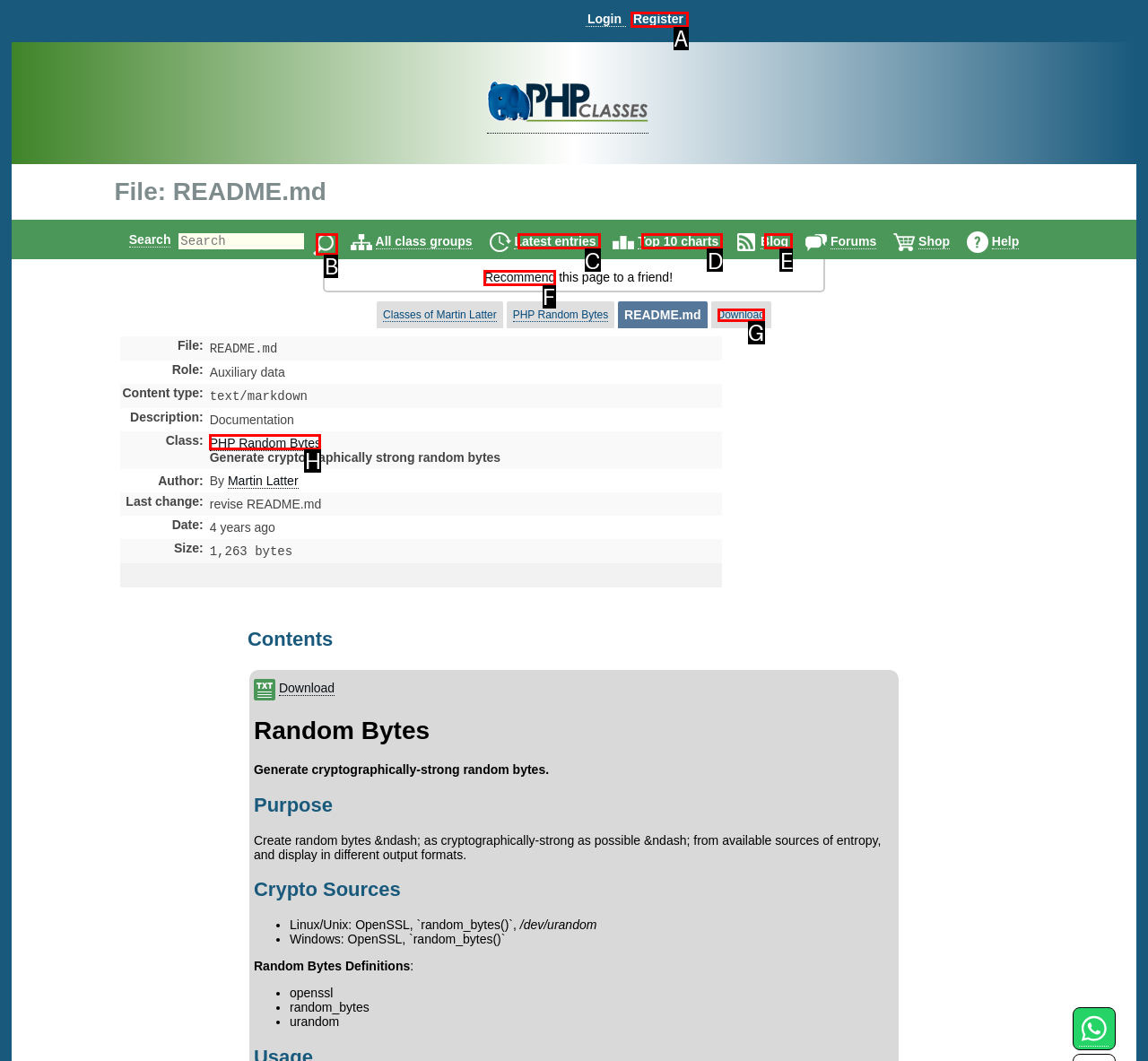Select the HTML element to finish the task: Download README.md Reply with the letter of the correct option.

G